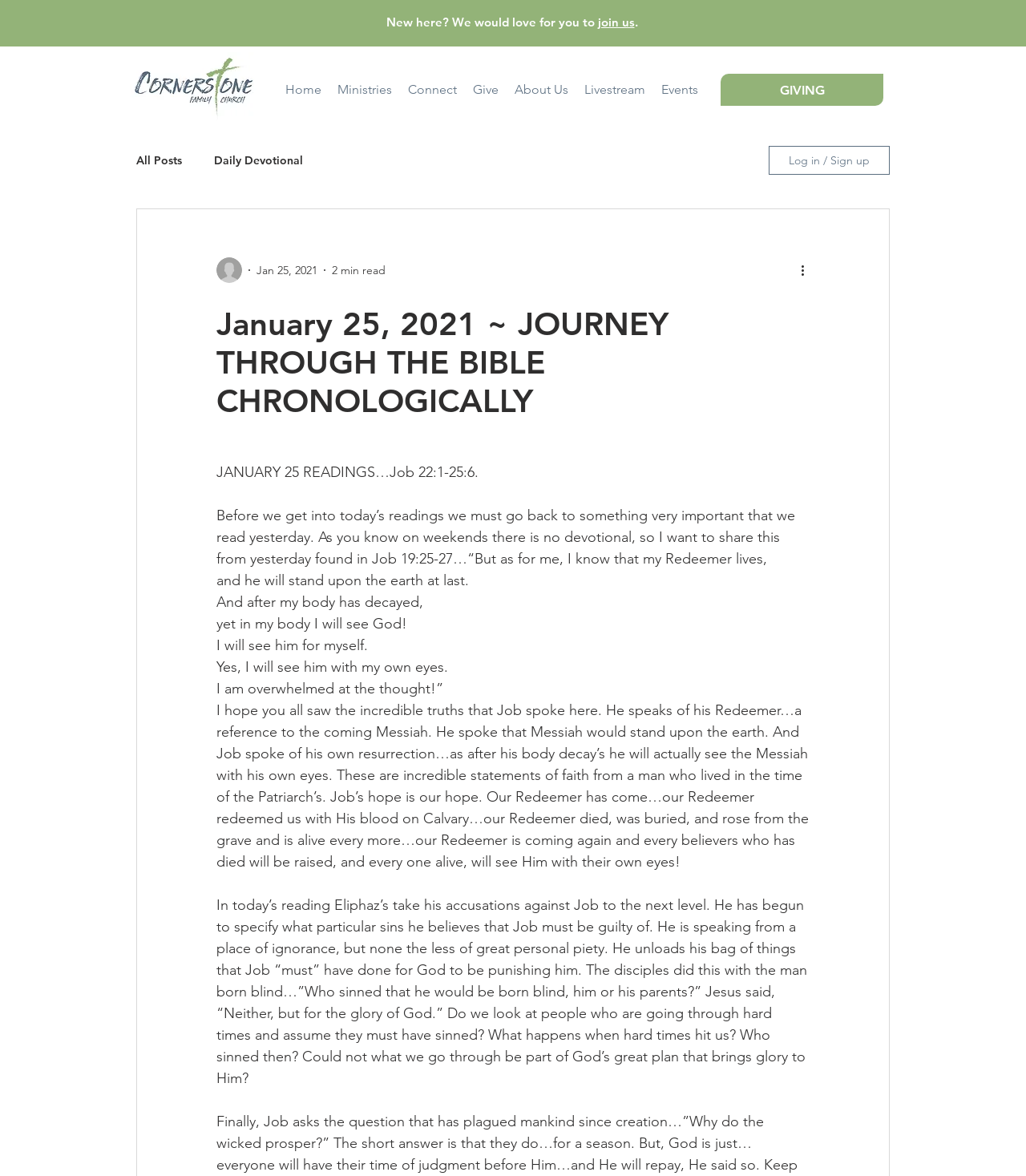Please provide a comprehensive answer to the question below using the information from the image: What is the topic of the devotional reading for January 25?

This question can be answered by looking at the StaticText elements on the webpage, which contain the text discussing Job's hope and resurrection. The devotional reading appears to be discussing Job's statements about his Redeemer and his own resurrection.